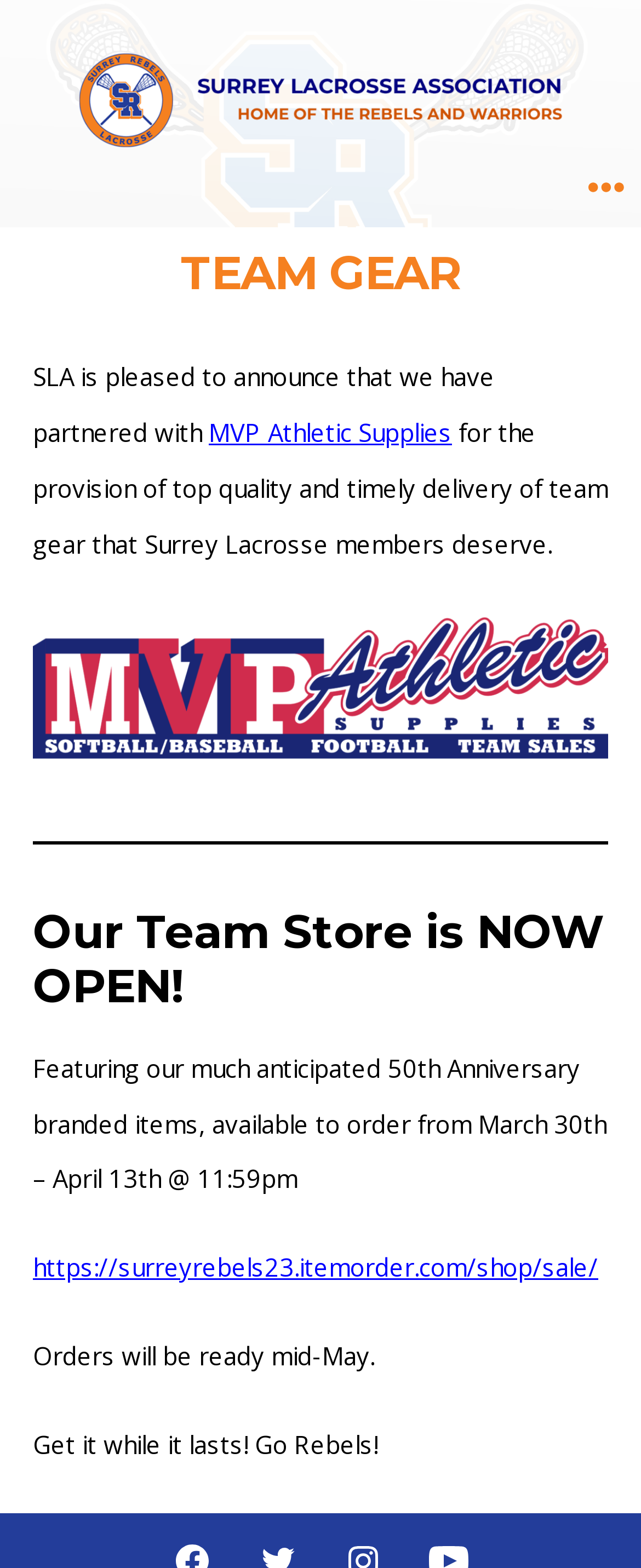Respond to the following question using a concise word or phrase: 
When will orders be ready?

mid-May